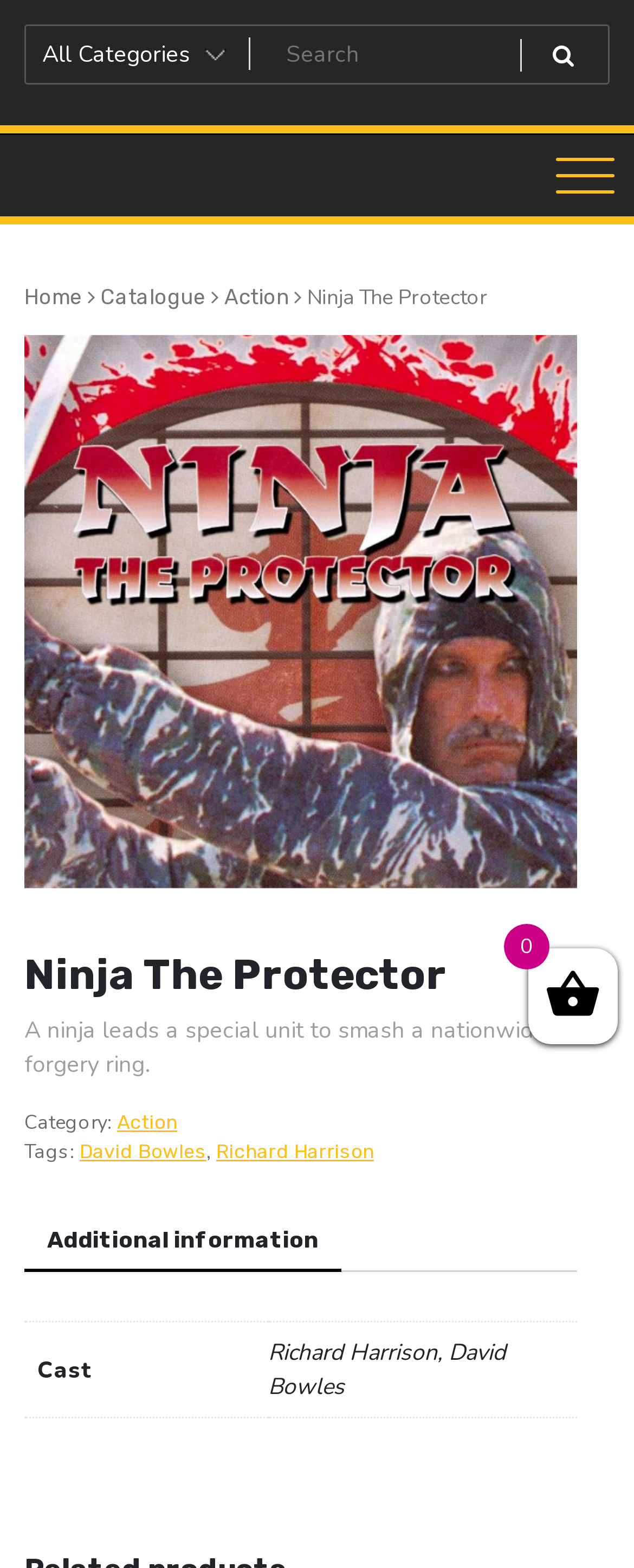Determine the bounding box coordinates of the section to be clicked to follow the instruction: "View Additional information". The coordinates should be given as four float numbers between 0 and 1, formatted as [left, top, right, bottom].

[0.074, 0.773, 0.503, 0.81]